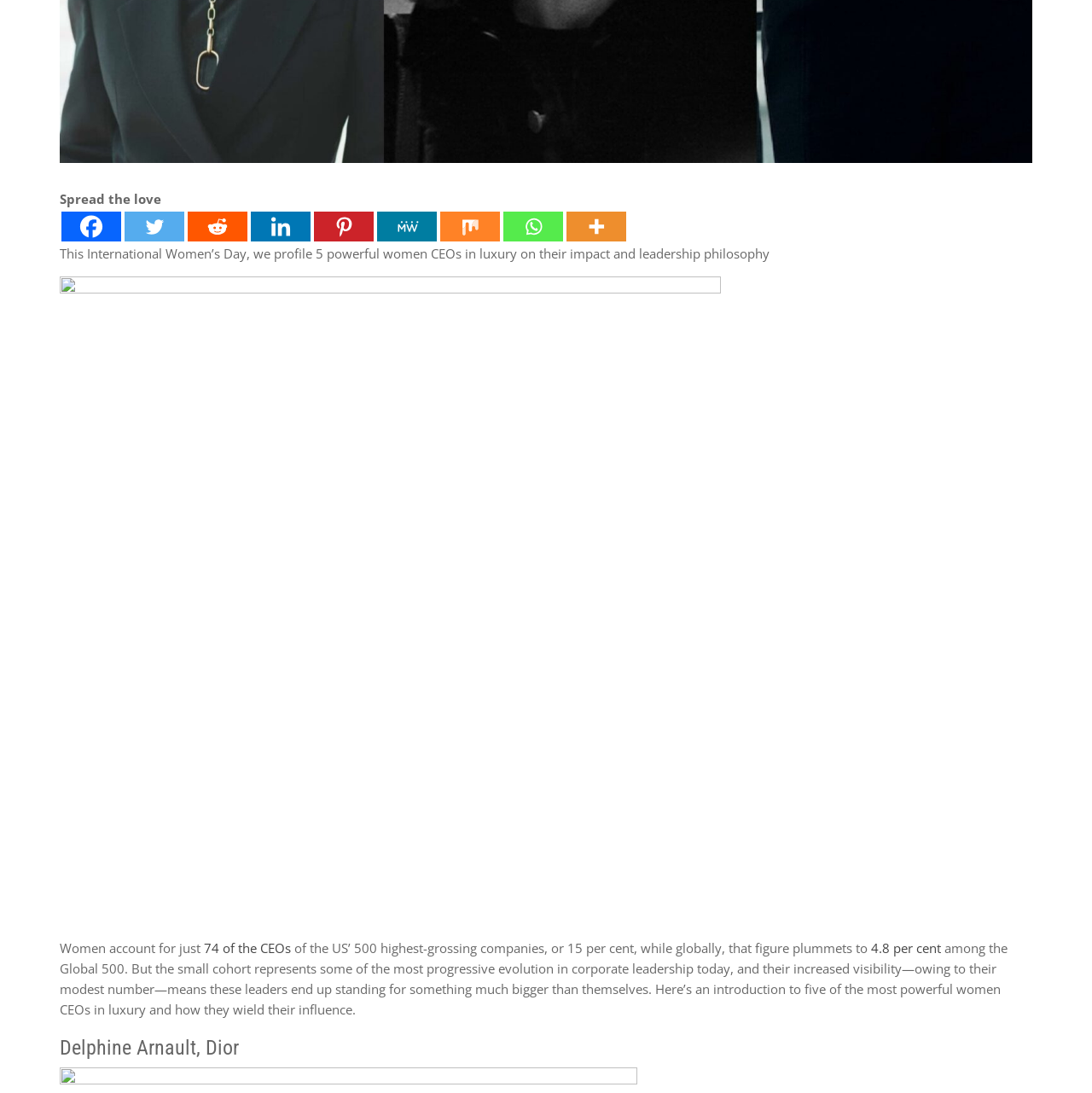What percentage of US' 500 highest-grossing companies have women CEOs?
Could you answer the question with a detailed and thorough explanation?

The text 'Women account for just 15 per cent of the CEOs of the US’ 500 highest-grossing companies' provides the answer.